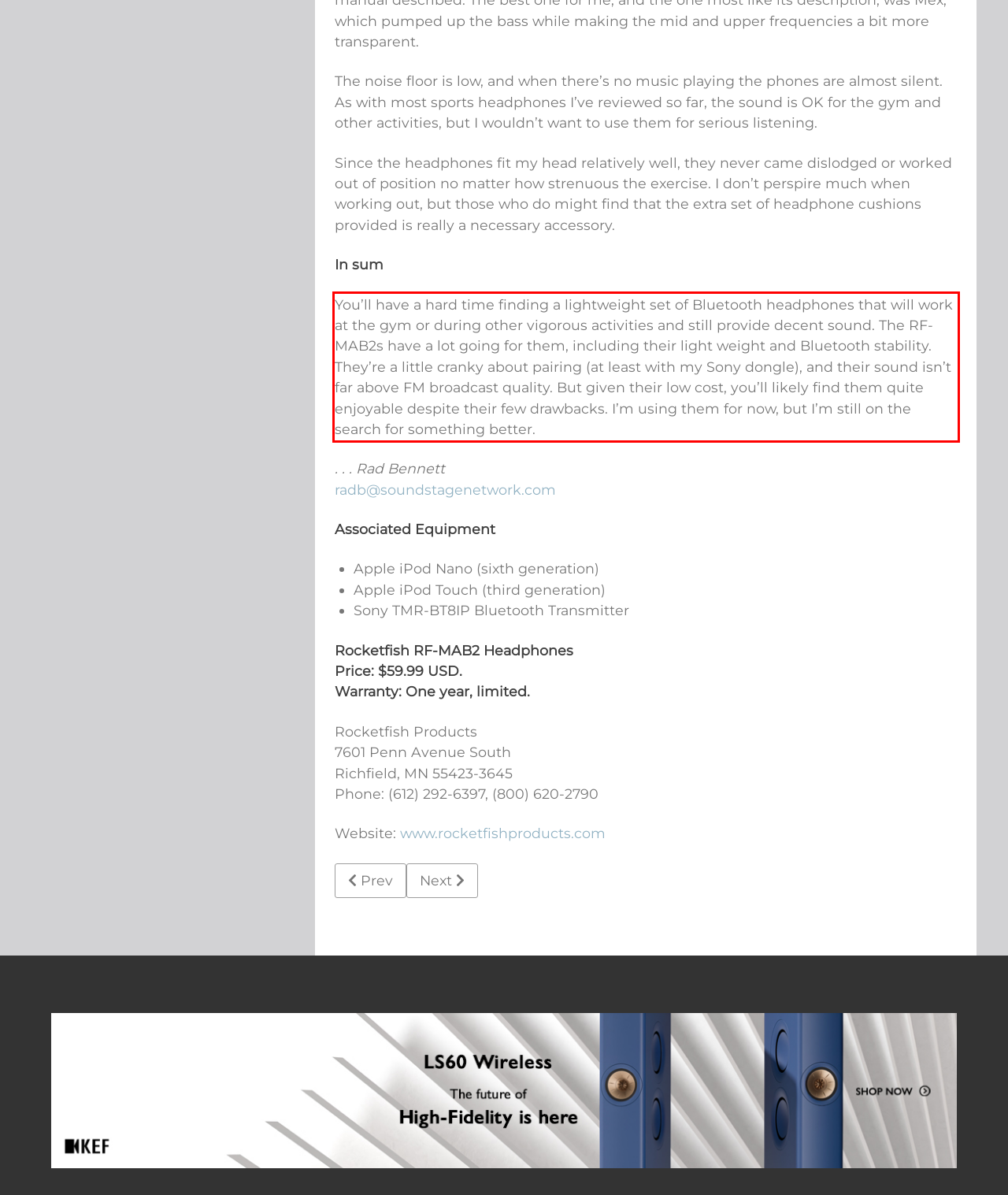The screenshot provided shows a webpage with a red bounding box. Apply OCR to the text within this red bounding box and provide the extracted content.

You’ll have a hard time finding a lightweight set of Bluetooth headphones that will work at the gym or during other vigorous activities and still provide decent sound. The RF-MAB2s have a lot going for them, including their light weight and Bluetooth stability. They’re a little cranky about pairing (at least with my Sony dongle), and their sound isn’t far above FM broadcast quality. But given their low cost, you’ll likely find them quite enjoyable despite their few drawbacks. I’m using them for now, but I’m still on the search for something better.